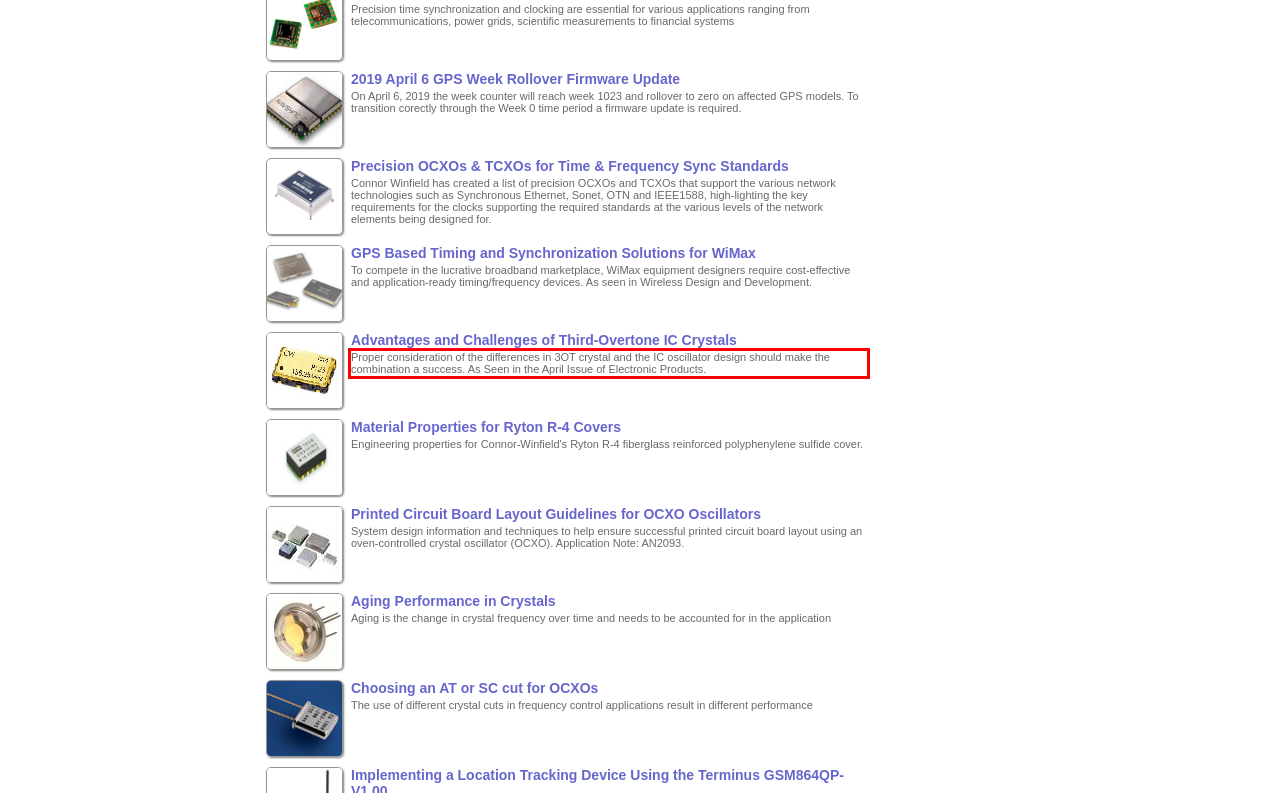You have a screenshot of a webpage, and there is a red bounding box around a UI element. Utilize OCR to extract the text within this red bounding box.

Proper consideration of the differences in 3OT crystal and the IC oscillator design should make the combination a success. As Seen in the April Issue of Electronic Products.